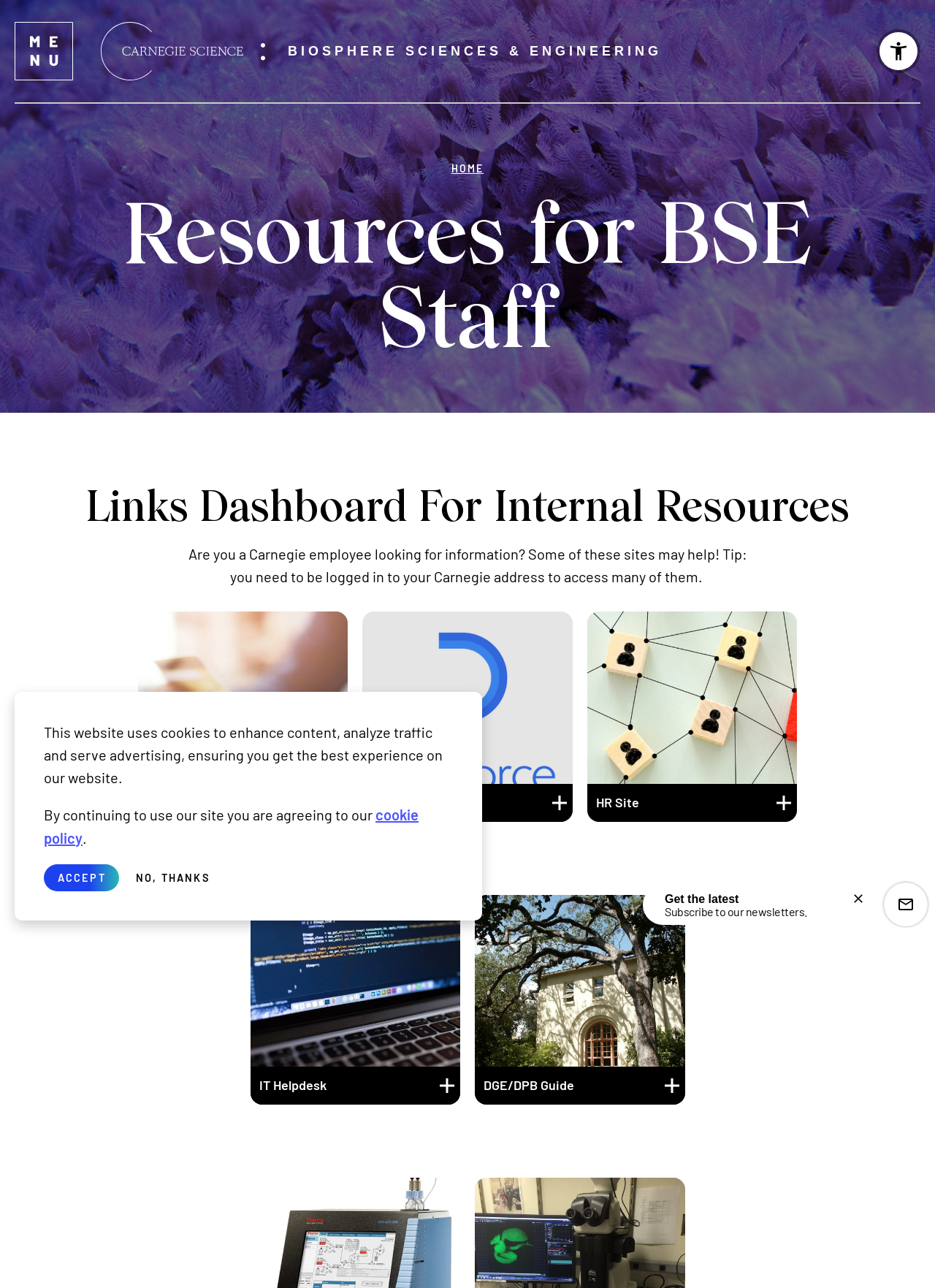Create an in-depth description of the webpage, covering main sections.

This webpage is a resource hub for BSE staff, provided by Biosphere Sciences & Engineering. At the top, there is a header section with a toggle button for an offscreen menu, a link to the home page, and an accessibility options button. Below the header, there is a breadcrumb navigation menu.

The main content area is divided into two sections. On the left, there is a large image of coral growing at the Department of Embryology, taking up most of the vertical space. On the right, there is a heading "Resources for BSE Staff" followed by a paragraph of text explaining that the page provides links to internal resources, which can be accessed after logging in with a Carnegie address.

Below this text, there are several buttons and links to various resources, including MyCarnegie, Dayforce, HR Site, IT Helpdesk, and DGE/DPB Guide. Each of these buttons has an associated image and heading. The buttons are arranged in a grid-like pattern, with three columns and four rows.

At the bottom of the page, there is a section with a heading "Get the latest" and a paragraph of text encouraging users to subscribe to newsletters. There is also a signup form button and a mail button in the bottom right corner.

Additionally, there is a cookie policy alert dialog at the top of the page, which can be accepted or declined.